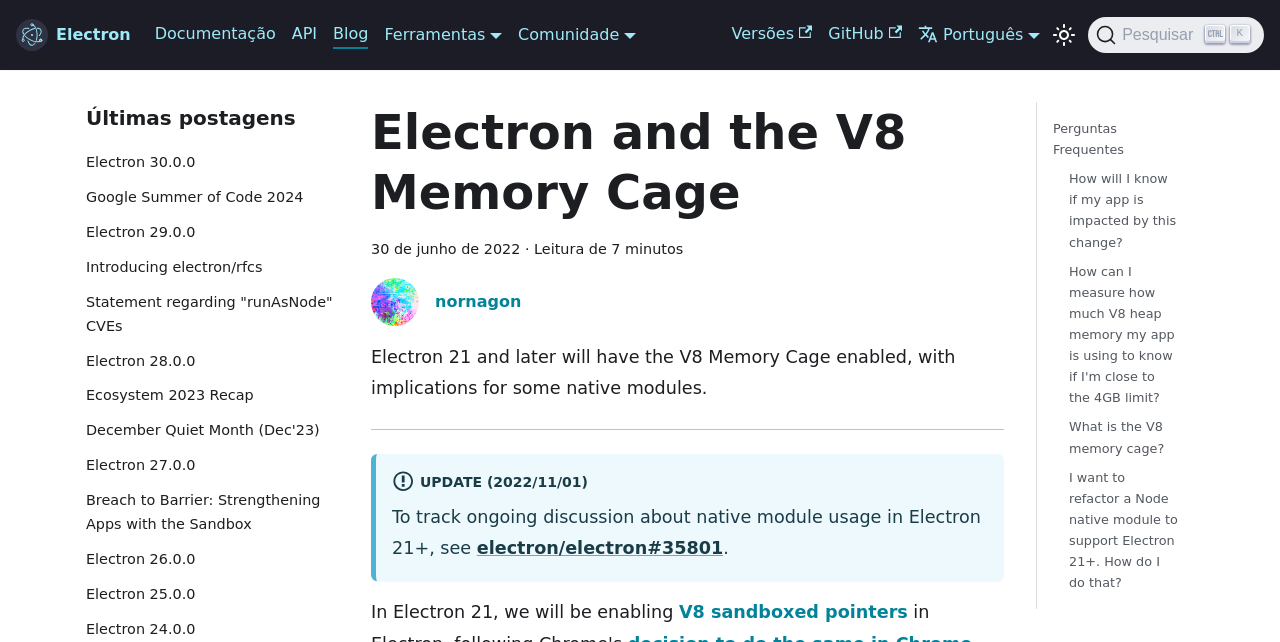Determine the bounding box coordinates of the region to click in order to accomplish the following instruction: "Learn about the 'V8 memory cage'". Provide the coordinates as four float numbers between 0 and 1, specifically [left, top, right, bottom].

[0.835, 0.649, 0.92, 0.714]